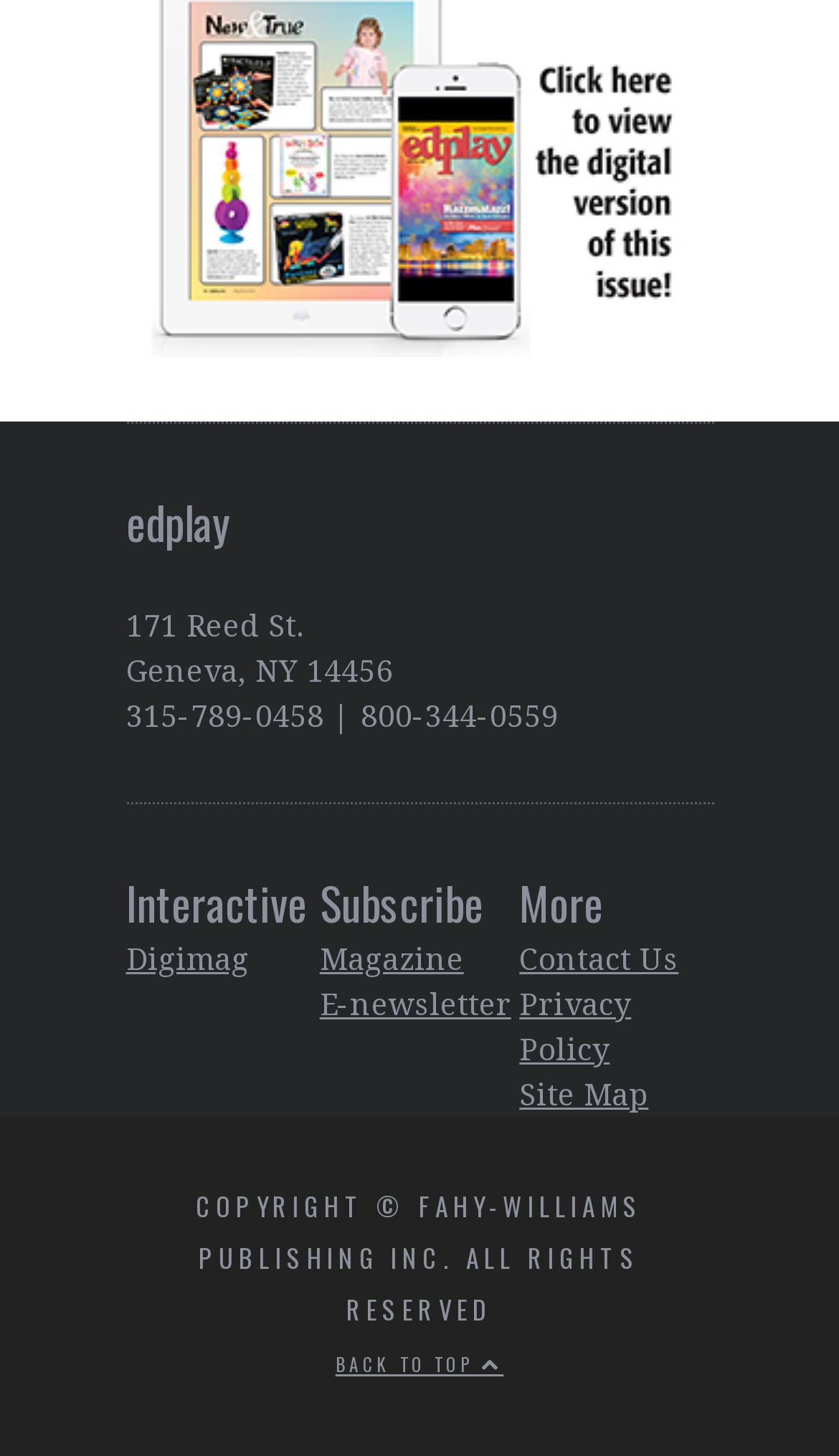What is the address of edplay?
Answer with a single word or phrase by referring to the visual content.

171 Reed St., Geneva, NY 14456